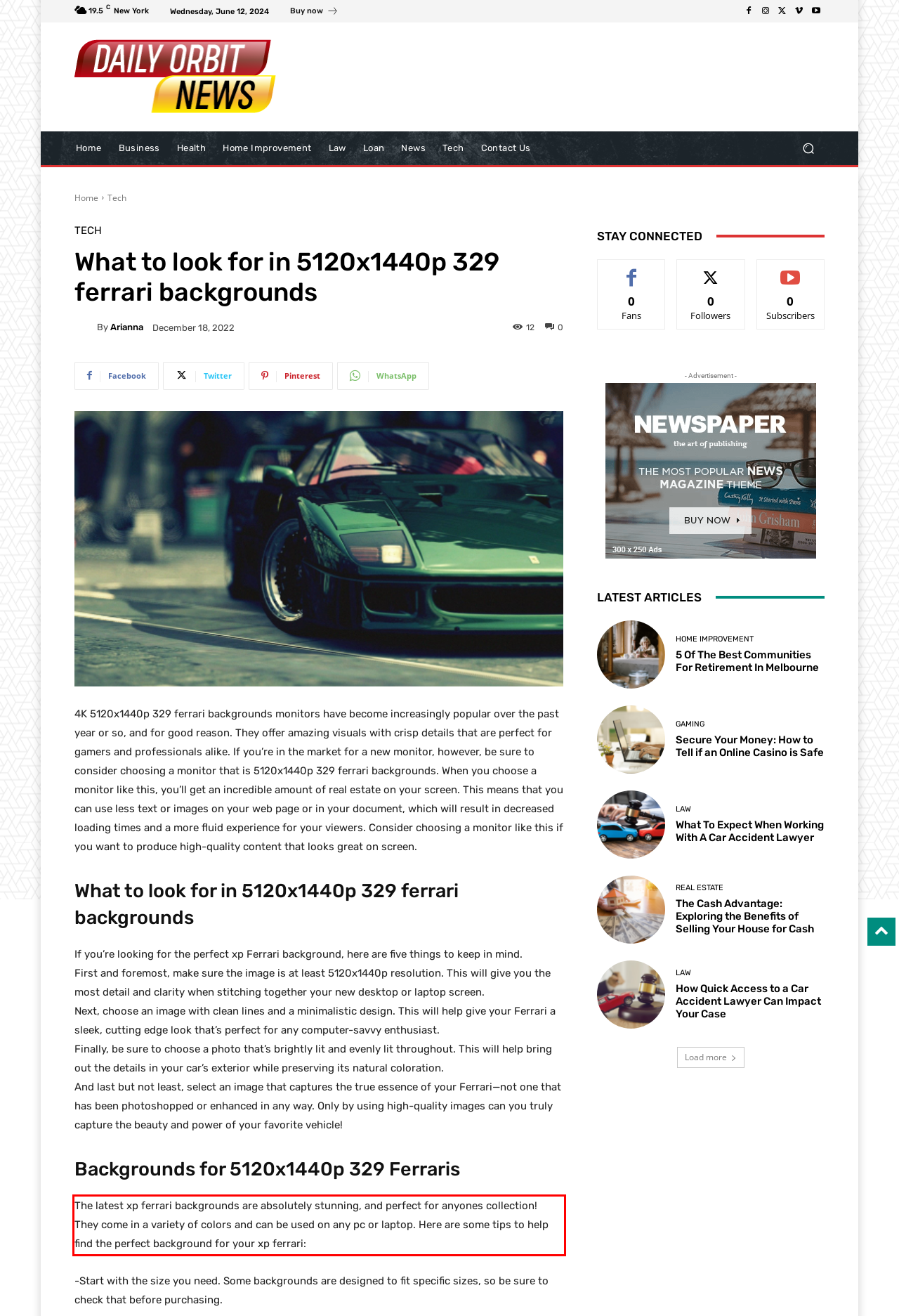Using the provided screenshot of a webpage, recognize and generate the text found within the red rectangle bounding box.

The latest xp ferrari backgrounds are absolutely stunning, and perfect for anyones collection! They come in a variety of colors and can be used on any pc or laptop. Here are some tips to help find the perfect background for your xp ferrari: